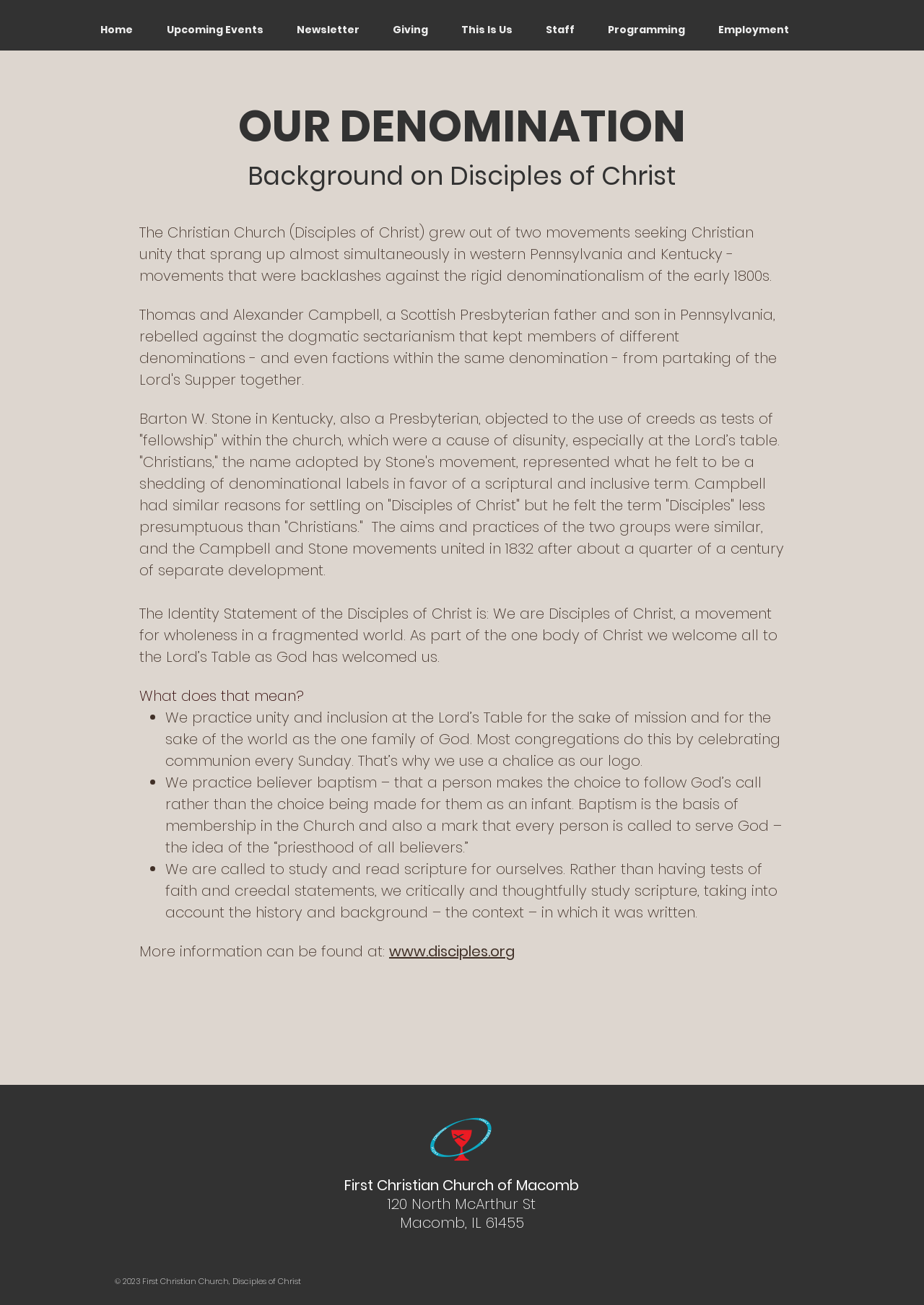Locate the bounding box coordinates of the element that should be clicked to fulfill the instruction: "Click on the FCC Logo".

[0.466, 0.856, 0.532, 0.889]